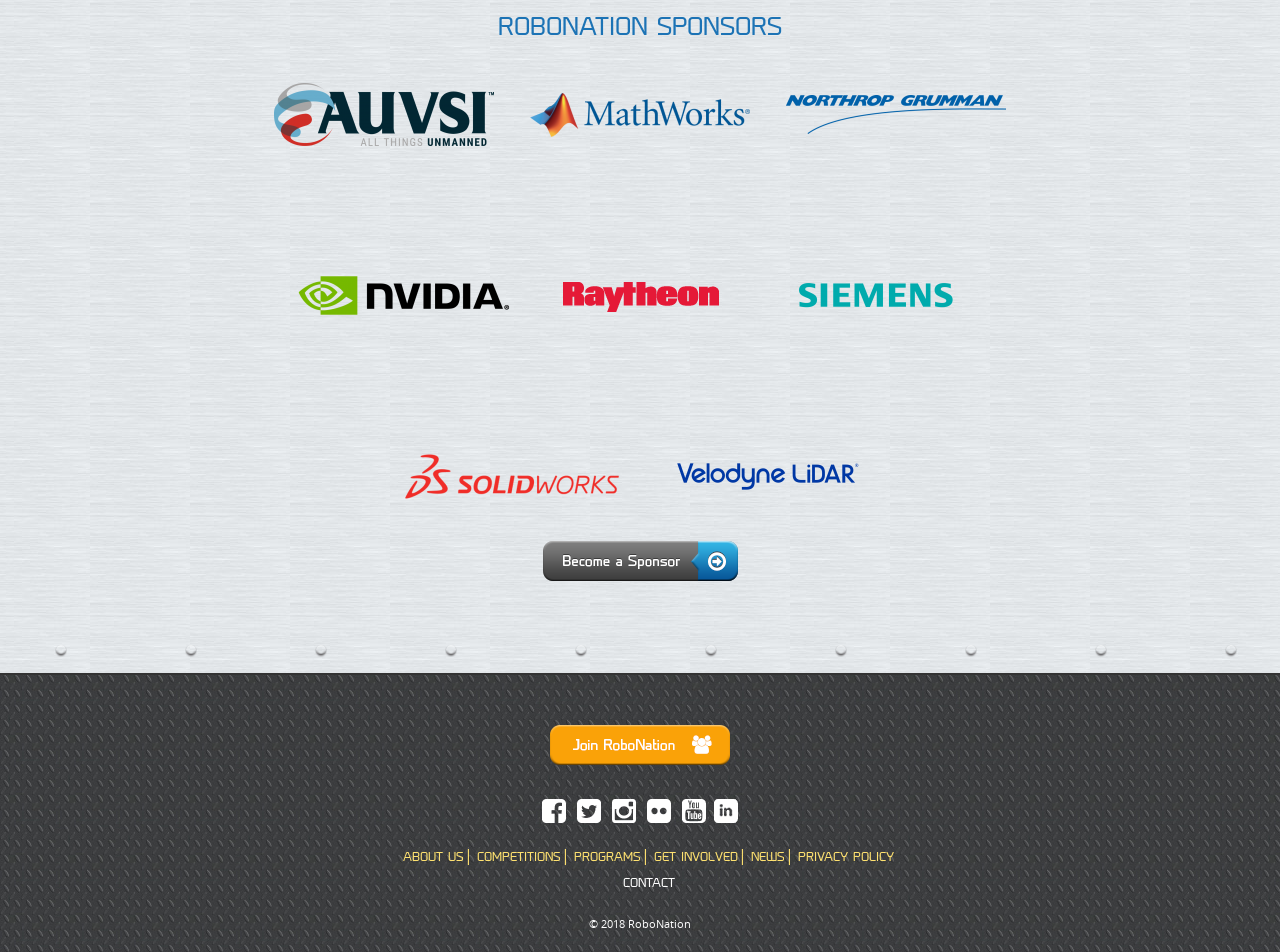What is the name of the organization?
Please look at the screenshot and answer using one word or phrase.

RoboNation